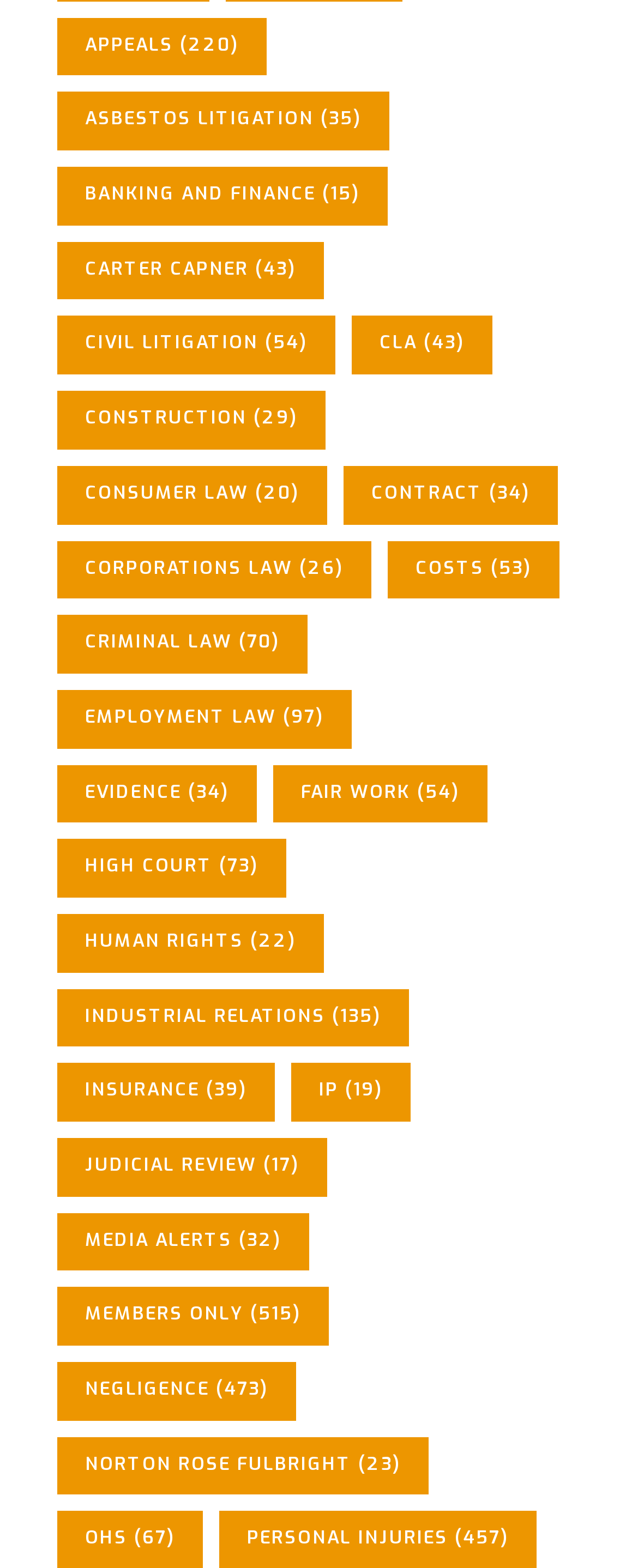What is the category with the fewest items?
Using the screenshot, give a one-word or short phrase answer.

IP